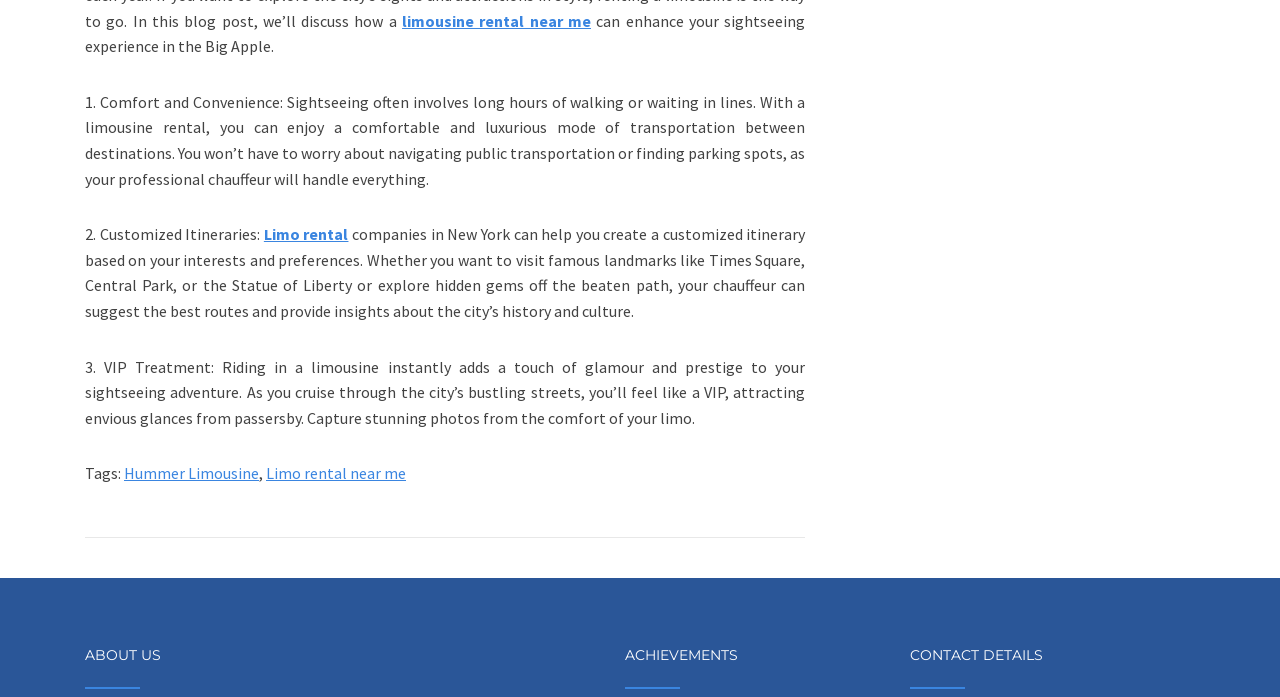Find and provide the bounding box coordinates for the UI element described here: "limousine rental near me". The coordinates should be given as four float numbers between 0 and 1: [left, top, right, bottom].

[0.314, 0.015, 0.462, 0.044]